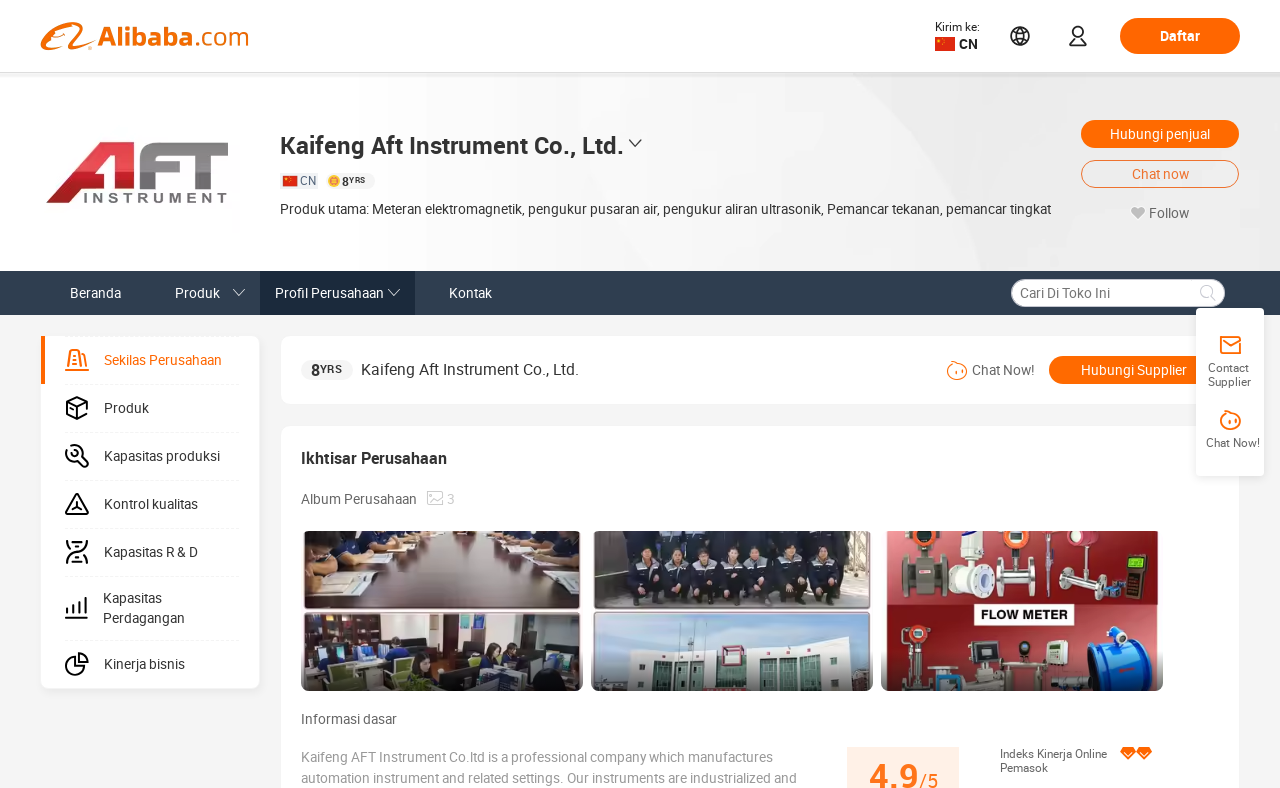Could you indicate the bounding box coordinates of the region to click in order to complete this instruction: "Click the 'Beranda' link".

[0.031, 0.344, 0.117, 0.4]